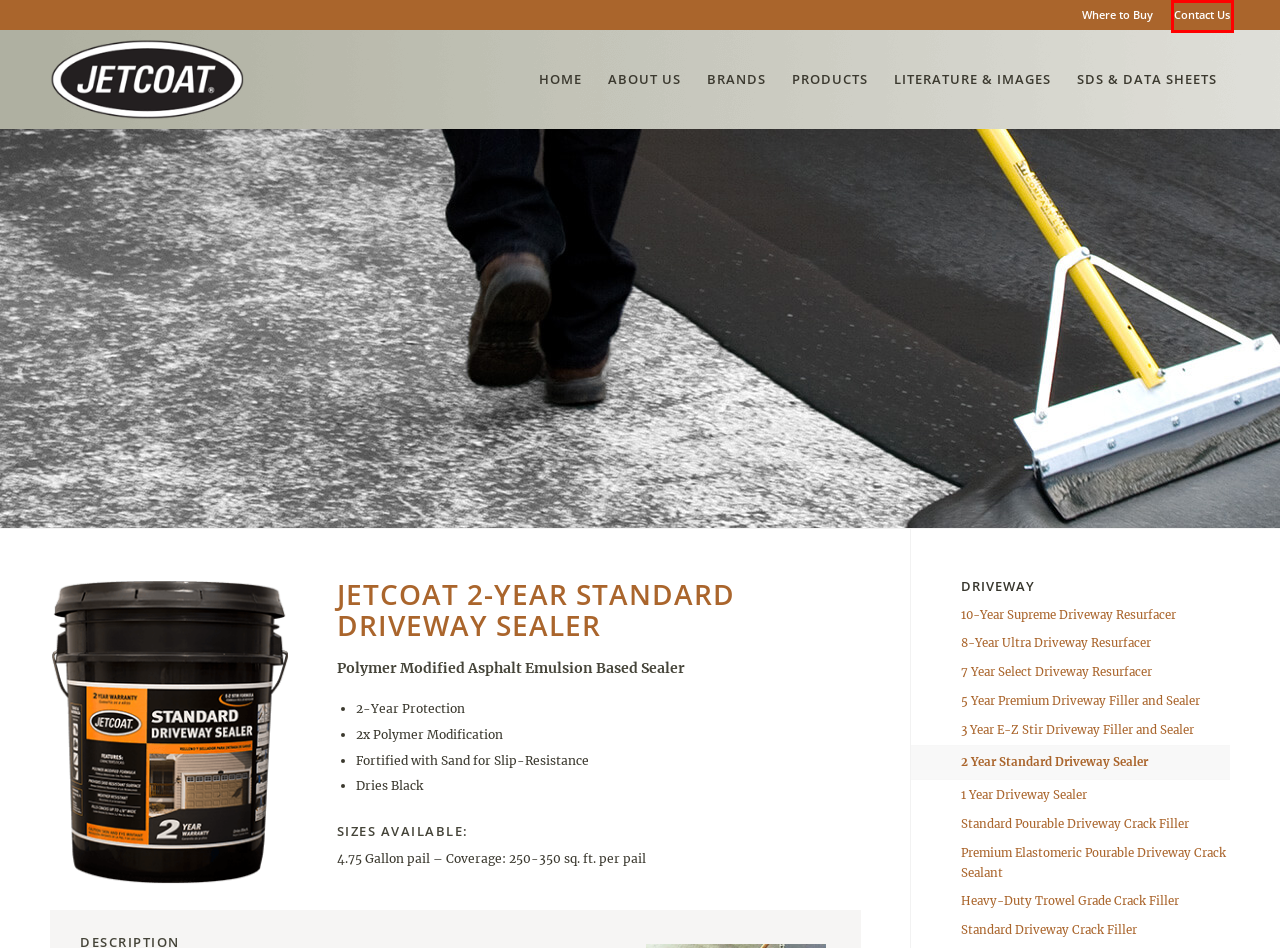Check out the screenshot of a webpage with a red rectangle bounding box. Select the best fitting webpage description that aligns with the new webpage after clicking the element inside the bounding box. Here are the candidates:
A. JETCOAT - 10-Year Supreme Driveway Resurfacer
B. JETCOAT - Where to Buy or Professional Performance Grade Coatings
C. JETCOAT - Premium Elastomeric Pourable Driveway Crack Sealant
D. Brands - Jetcoat
E. JETCOAT - 5 Year Premium Driveway Filler and Sealer
F. JETCOAT - 8-Year Ultra Driveway Resurfacer
G. JETCOAT - 1-Year Driveway Sealer
H. JETCOAT - Contact Us

H